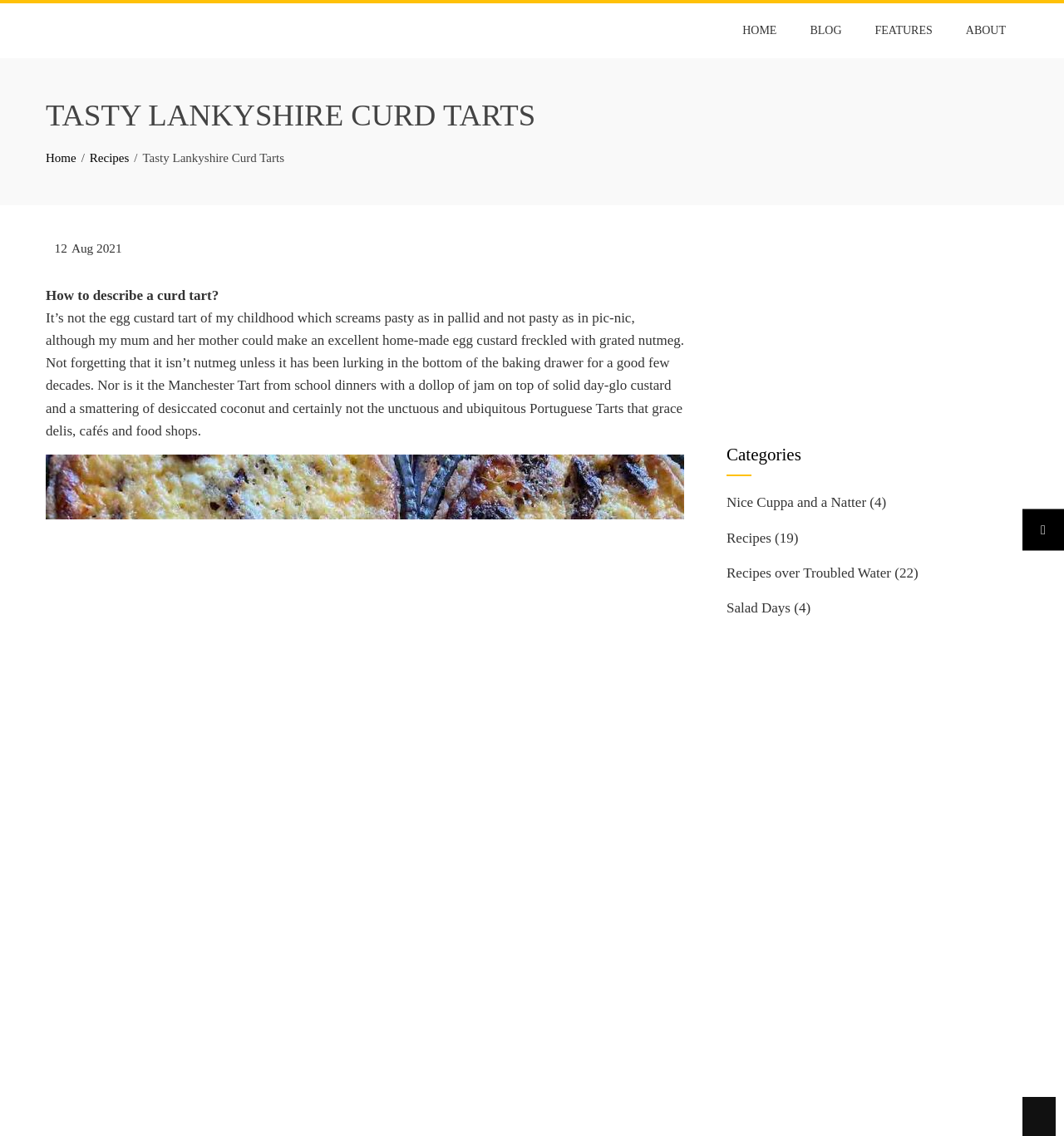Please respond in a single word or phrase: 
What is the name of the recipe?

Tasty Lankyshire Curd Tarts